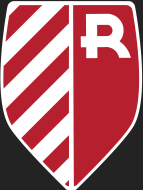Please examine the image and answer the question with a detailed explanation:
Where is the logo positioned?

The logo of Rema Dri-Vac Corporation is strategically placed in the footer of the webpage, ensuring that it is visible to visitors as they navigate through the information about starting and operating a successful dry cleaning business.